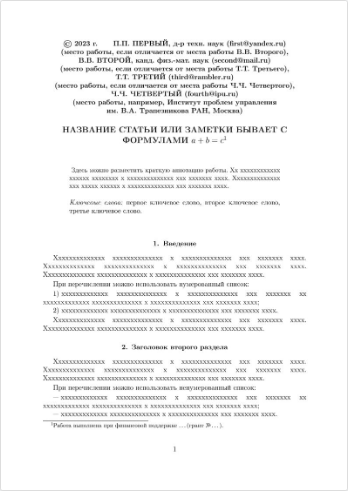Summarize the image with a detailed caption.

This image features a document that includes a title and a structured layout commonly found in academic papers. The header of the document displays the authors' information and affiliations, followed by a title that suggests the content matter is related to a scientific or academic field, with a mathematical formula referenced as part of the title or content. Below the title, there are multiple sections including an introduction, which likely elaborates on the research or topic at hand. The page format appears to be following a formal structure suitable for submission to scientific journals, indicating attention to standardized formatting. The date "© 2023" suggests that this is a recent document, likely updated for current standards in academic publishing. The overall design indicates a focus on clarity and professionalism, consistent with scholarly communication.